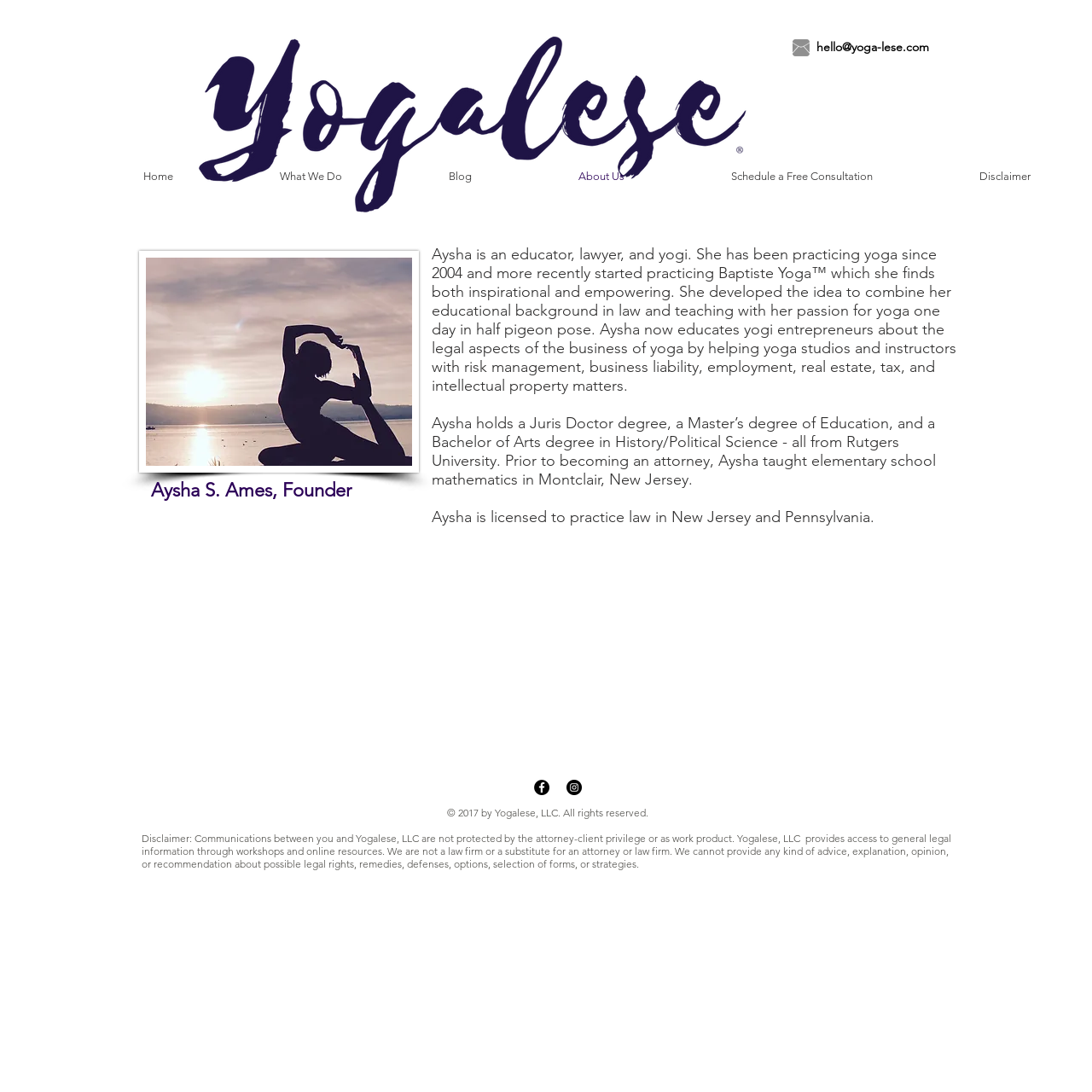What is the email address provided on the webpage?
Give a one-word or short-phrase answer derived from the screenshot.

hello@yoga-lese.com